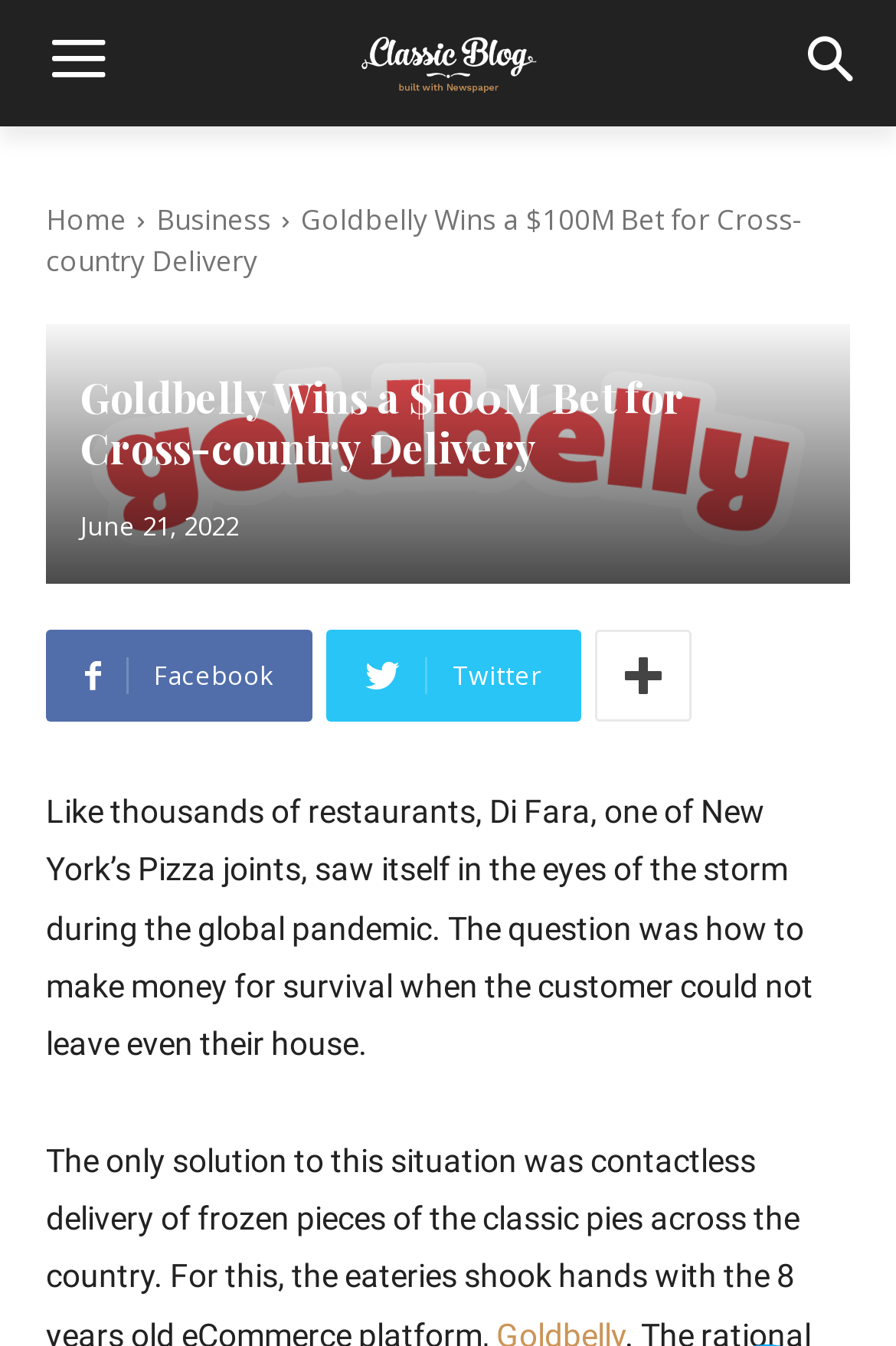Provide a single word or phrase to answer the given question: 
What social media platforms are linked on the webpage?

Facebook, Twitter, and another platform